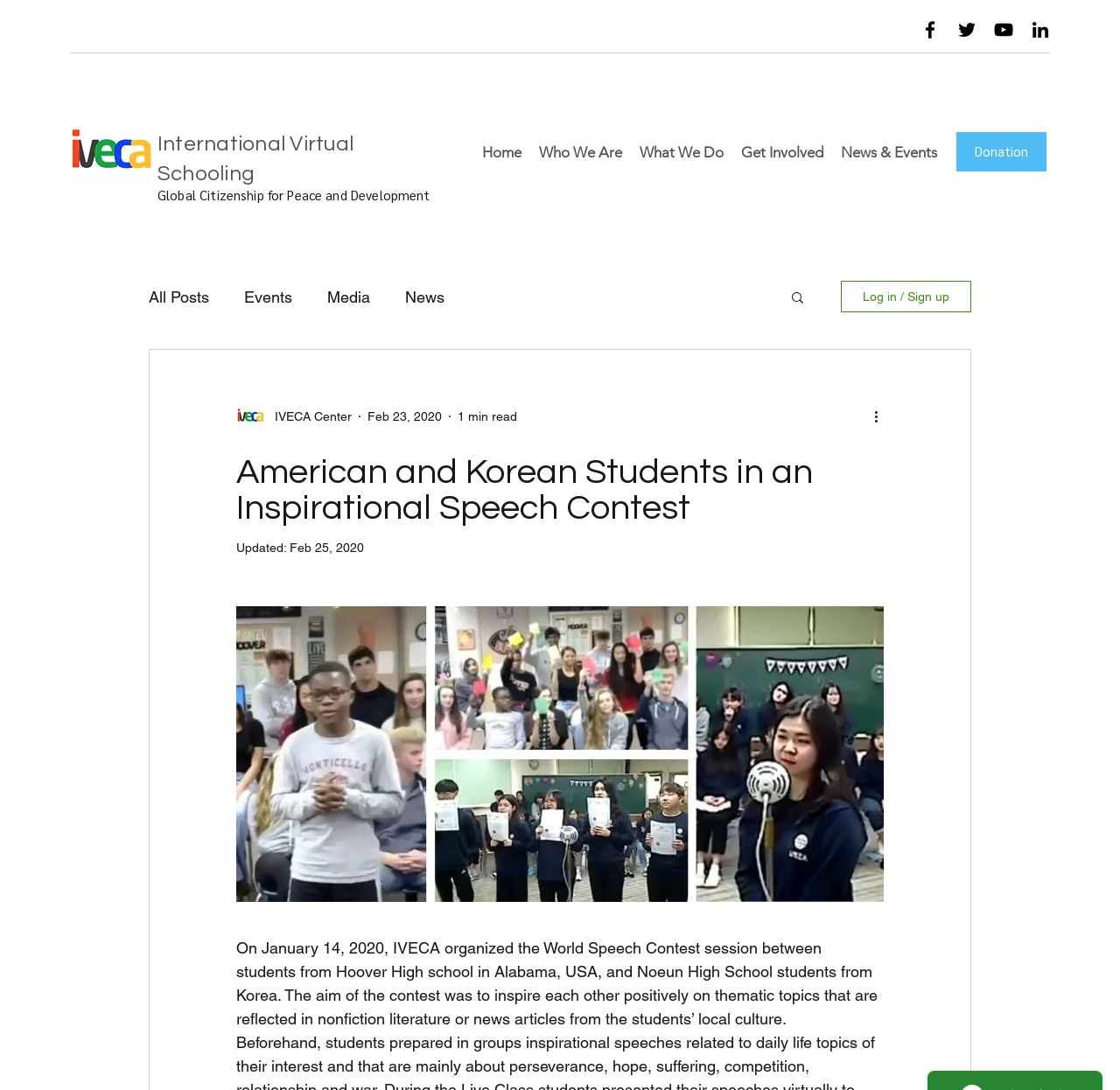Respond with a single word or phrase to the following question: What is the topic of the speech contest?

thematic topics